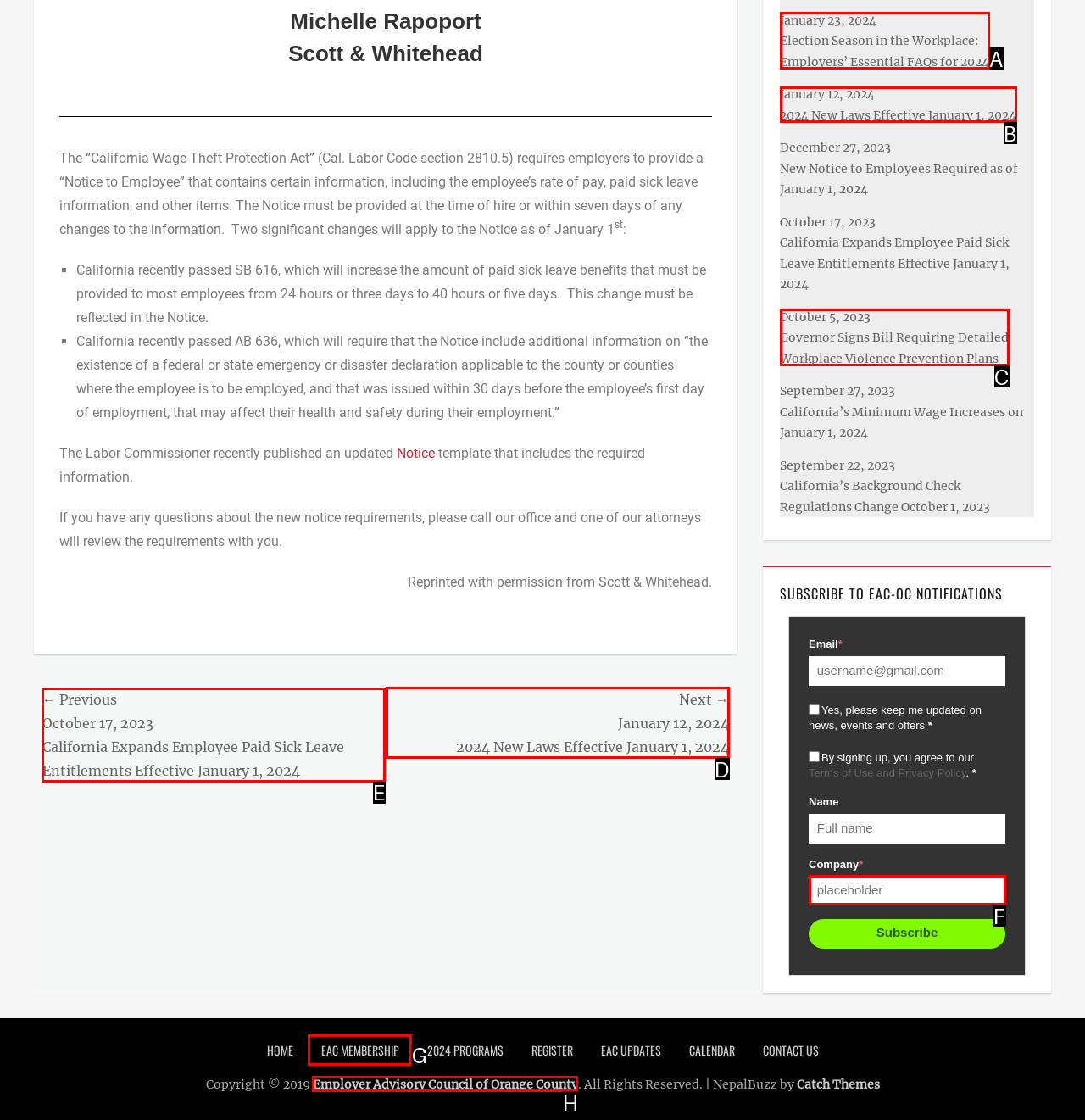From the given options, indicate the letter that corresponds to the action needed to complete this task: Click on the 'Previous post' link. Respond with only the letter.

E